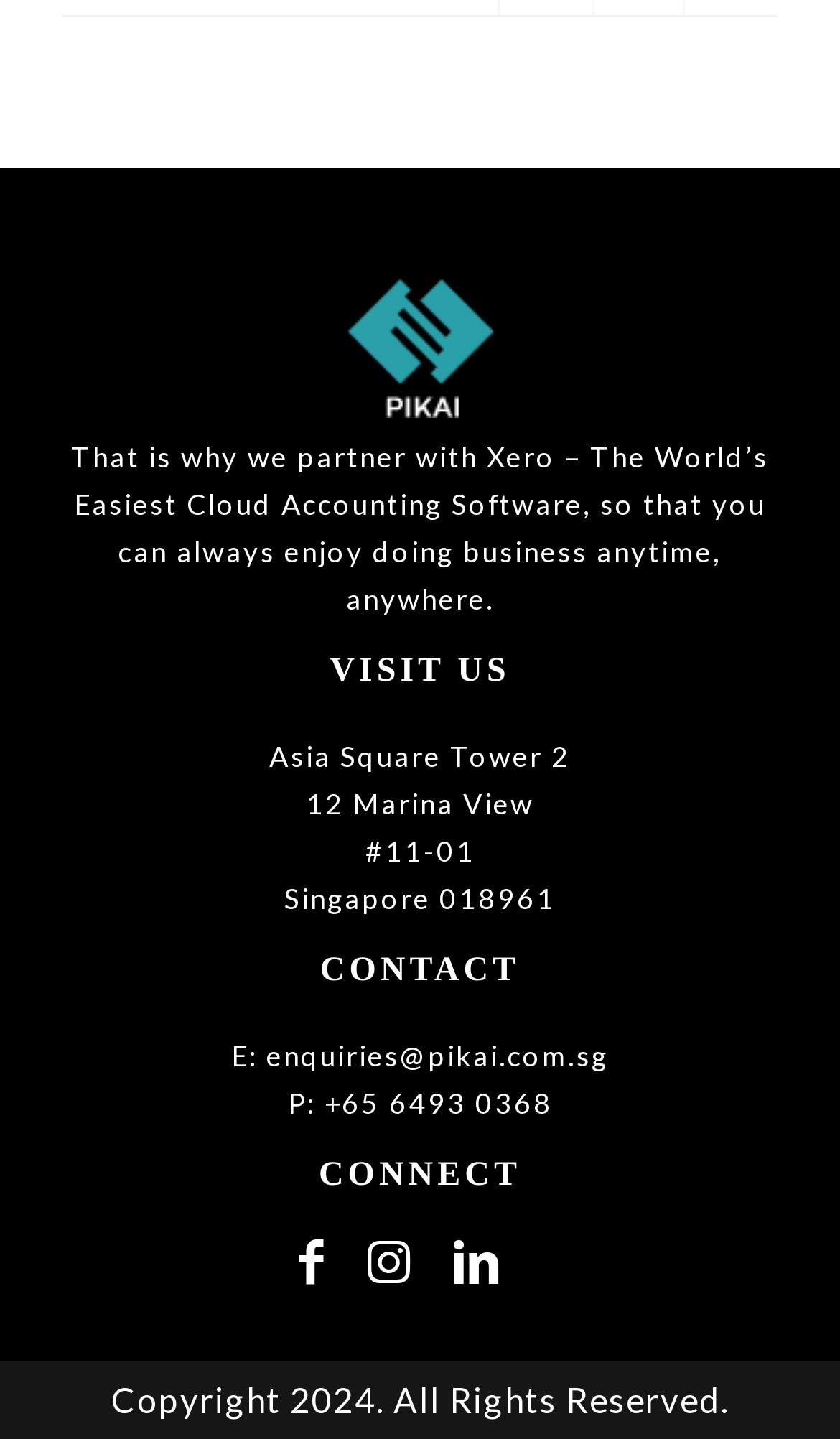Using the details in the image, give a detailed response to the question below:
What is the name of the cloud accounting software?

The static text element on the webpage mentions 'The World’s Easiest Cloud Accounting Software, so that you can always enjoy doing business anytime, anywhere.' which indicates that the software is Xero.